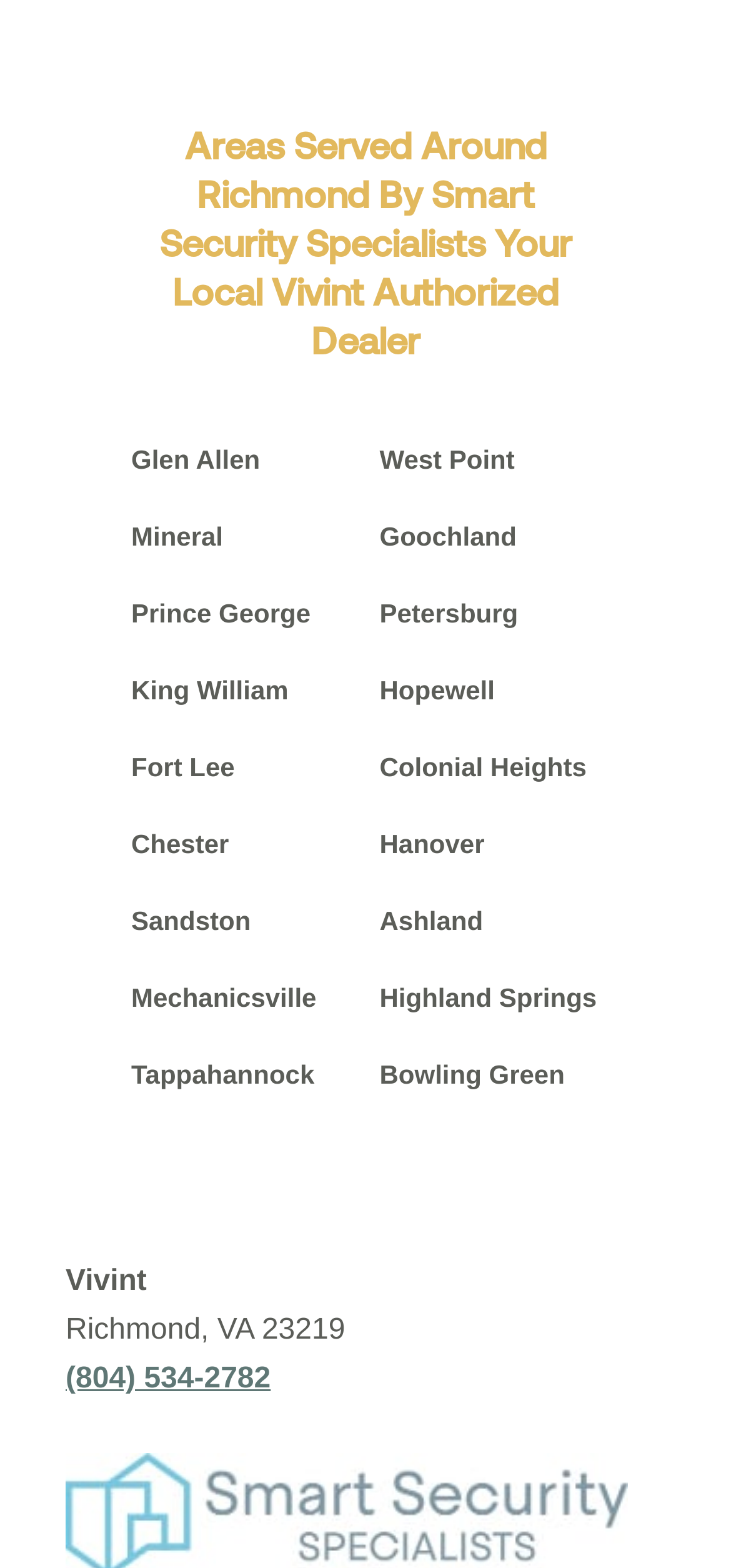Answer the question using only a single word or phrase: 
What is the name of the local Vivint authorized dealer?

Smart Security Specialists